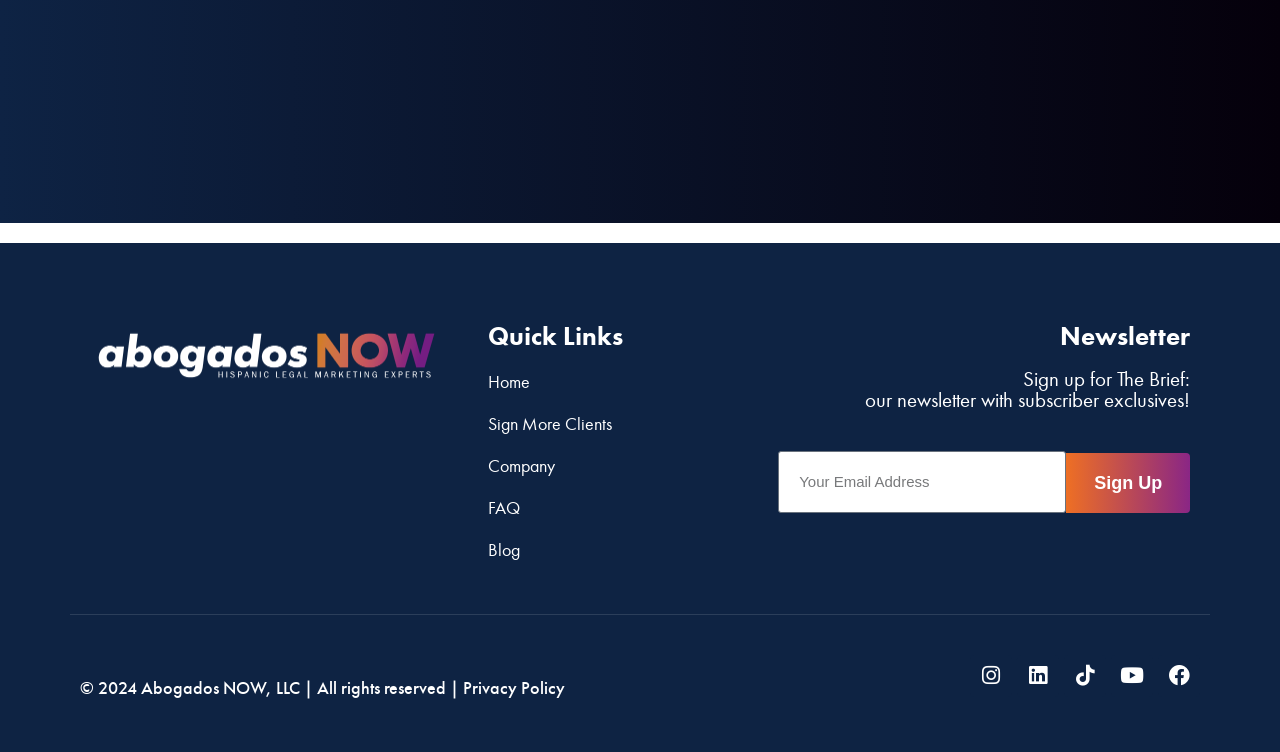Please predict the bounding box coordinates of the element's region where a click is necessary to complete the following instruction: "Click the 'Sign Up' button for the newsletter". The coordinates should be represented by four float numbers between 0 and 1, i.e., [left, top, right, bottom].

[0.833, 0.602, 0.93, 0.682]